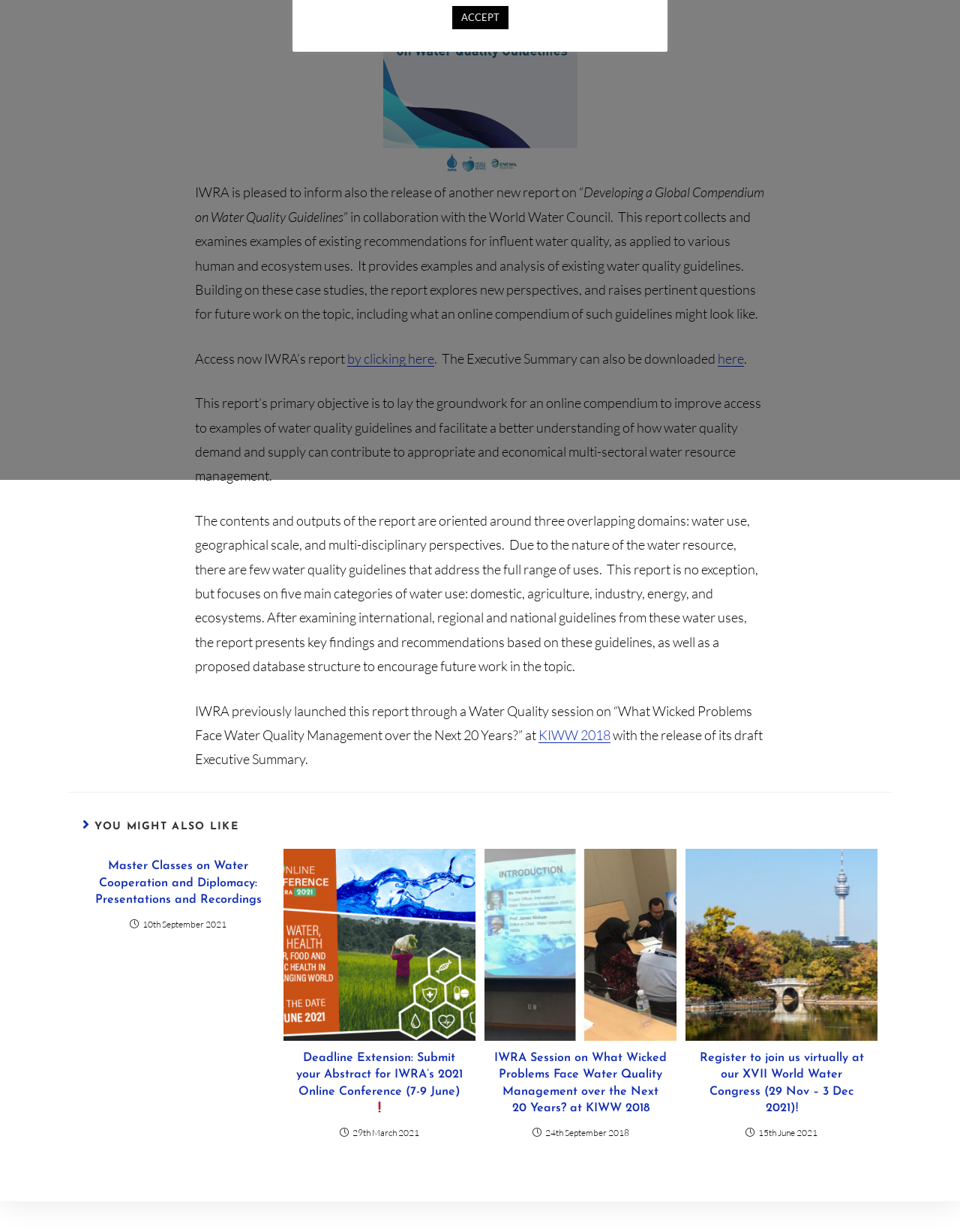Identify the bounding box coordinates for the UI element described as follows: Joy Light. Use the format (top-left x, top-left y, bottom-right x, bottom-right y) and ensure all values are floating point numbers between 0 and 1.

None